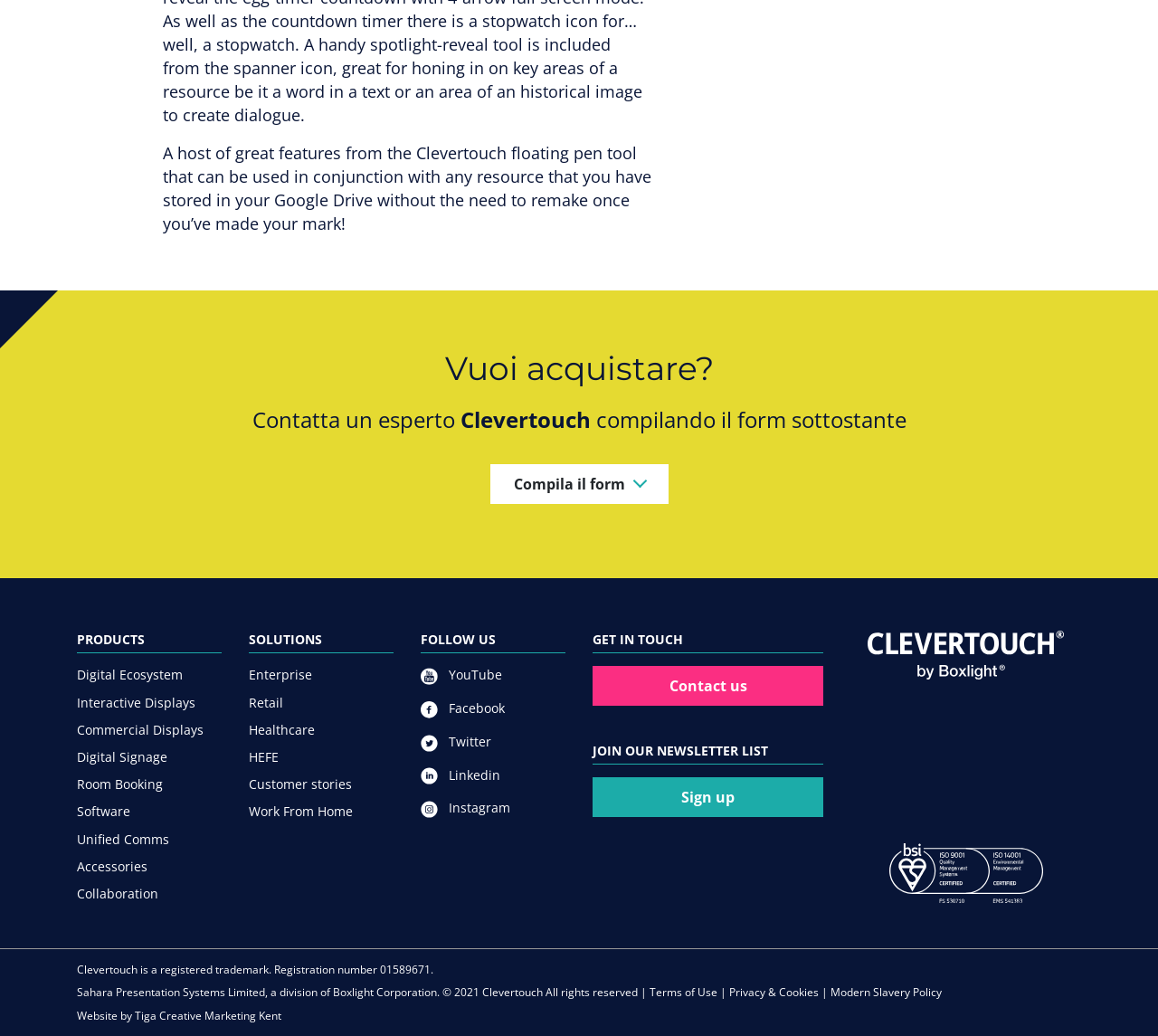How can one get in touch with the company?
Based on the visual information, provide a detailed and comprehensive answer.

The webpage provides a link to 'Contact us' under the heading 'GET IN TOUCH', which suggests that one can get in touch with the company by clicking on this link and filling out the contact form.